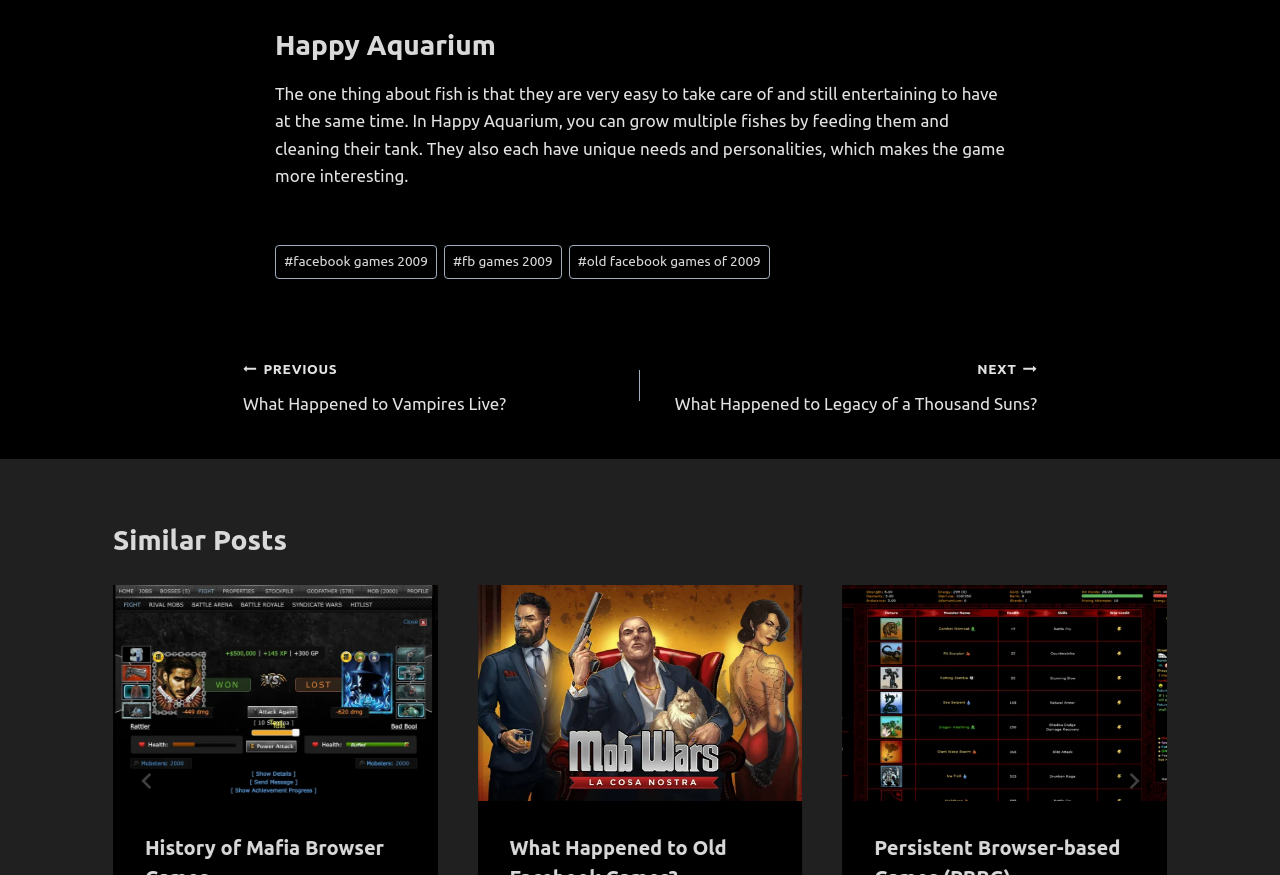What is the navigation section for?
Based on the image, please offer an in-depth response to the question.

The navigation section of the webpage, which contains the links 'PREVIOUS What Happened to Vampires Live?' and 'NEXT What Happened to Legacy of a Thousand Suns?', allows users to navigate between different posts or articles on the website.